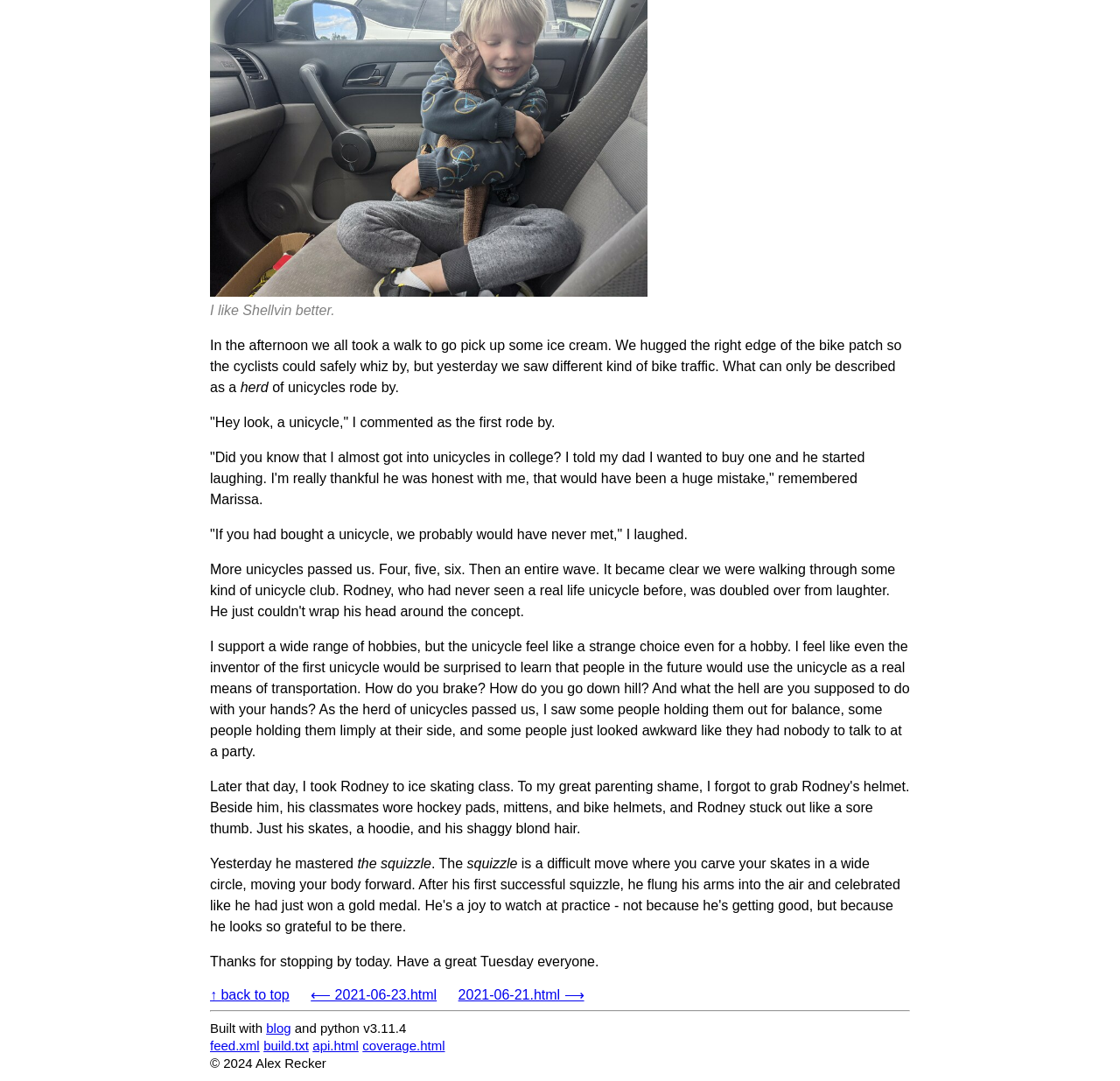Refer to the image and answer the question with as much detail as possible: What is the purpose of the separator element?

The separator element is a horizontal line that separates the main content of the webpage from the footer section, providing a visual distinction between the two.